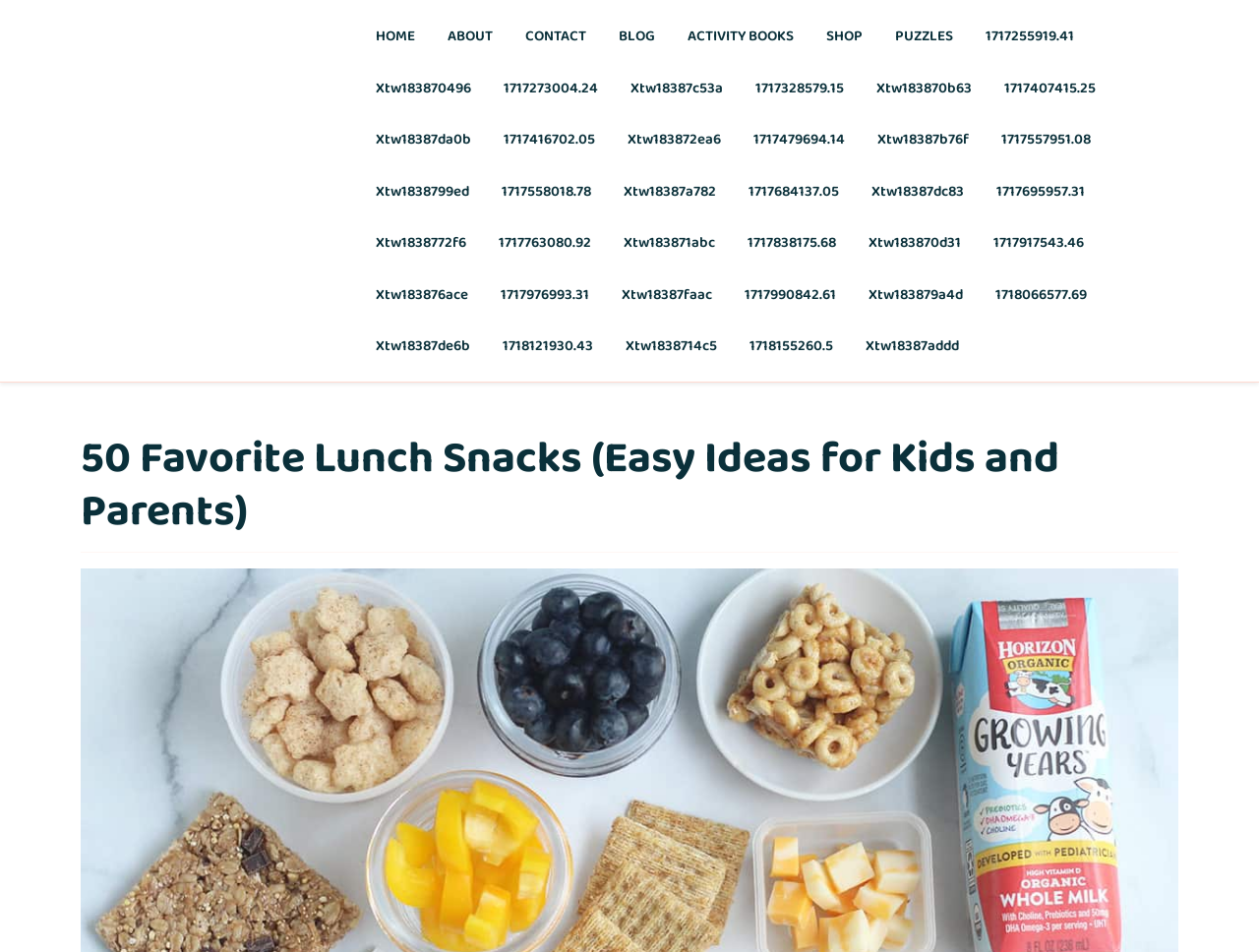Given the following UI element description: "Política de Privacidade", find the bounding box coordinates in the webpage screenshot.

None